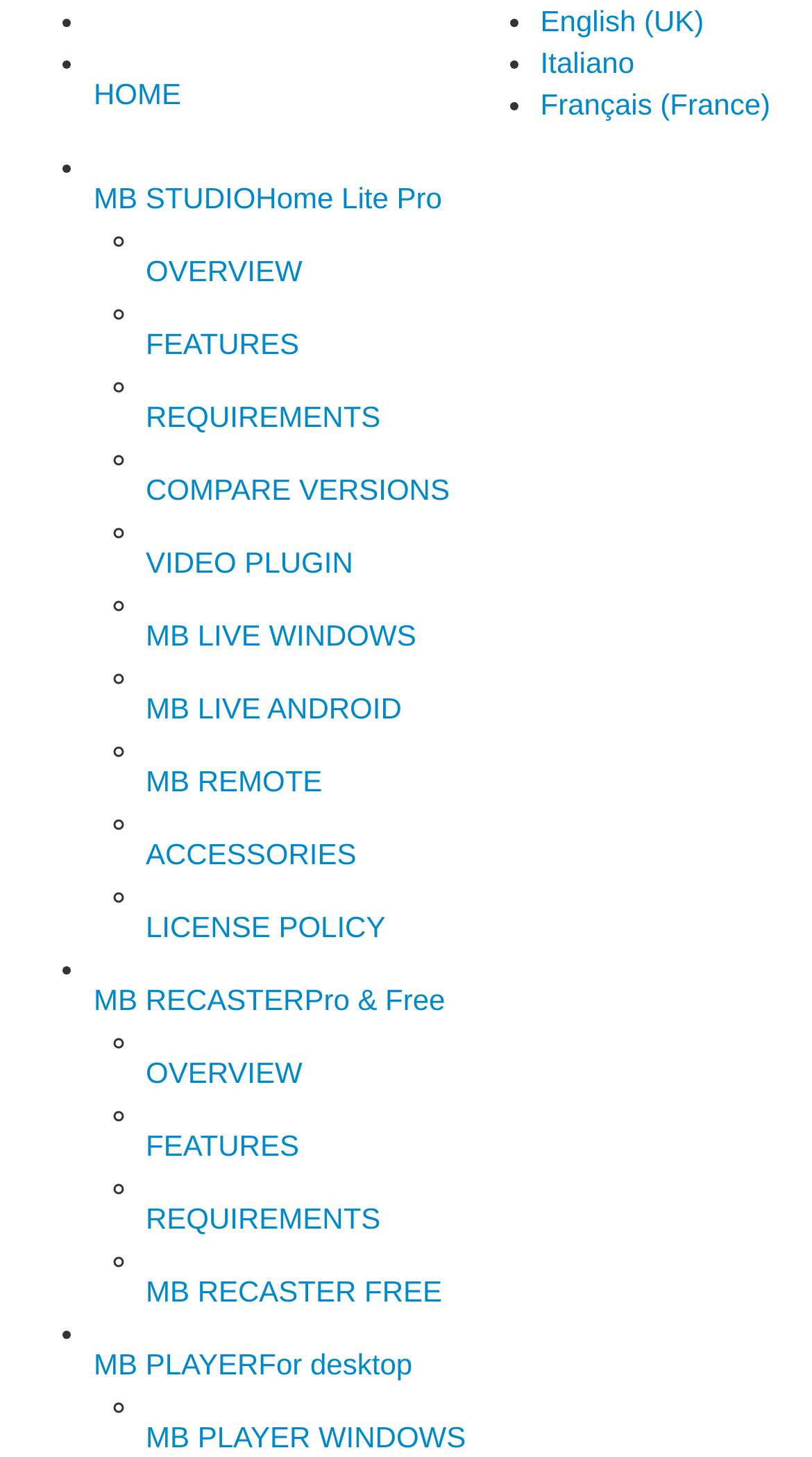Please find the bounding box coordinates of the element that must be clicked to perform the given instruction: "Check LICENSE POLICY". The coordinates should be four float numbers from 0 to 1, i.e., [left, top, right, bottom].

[0.179, 0.625, 0.475, 0.647]